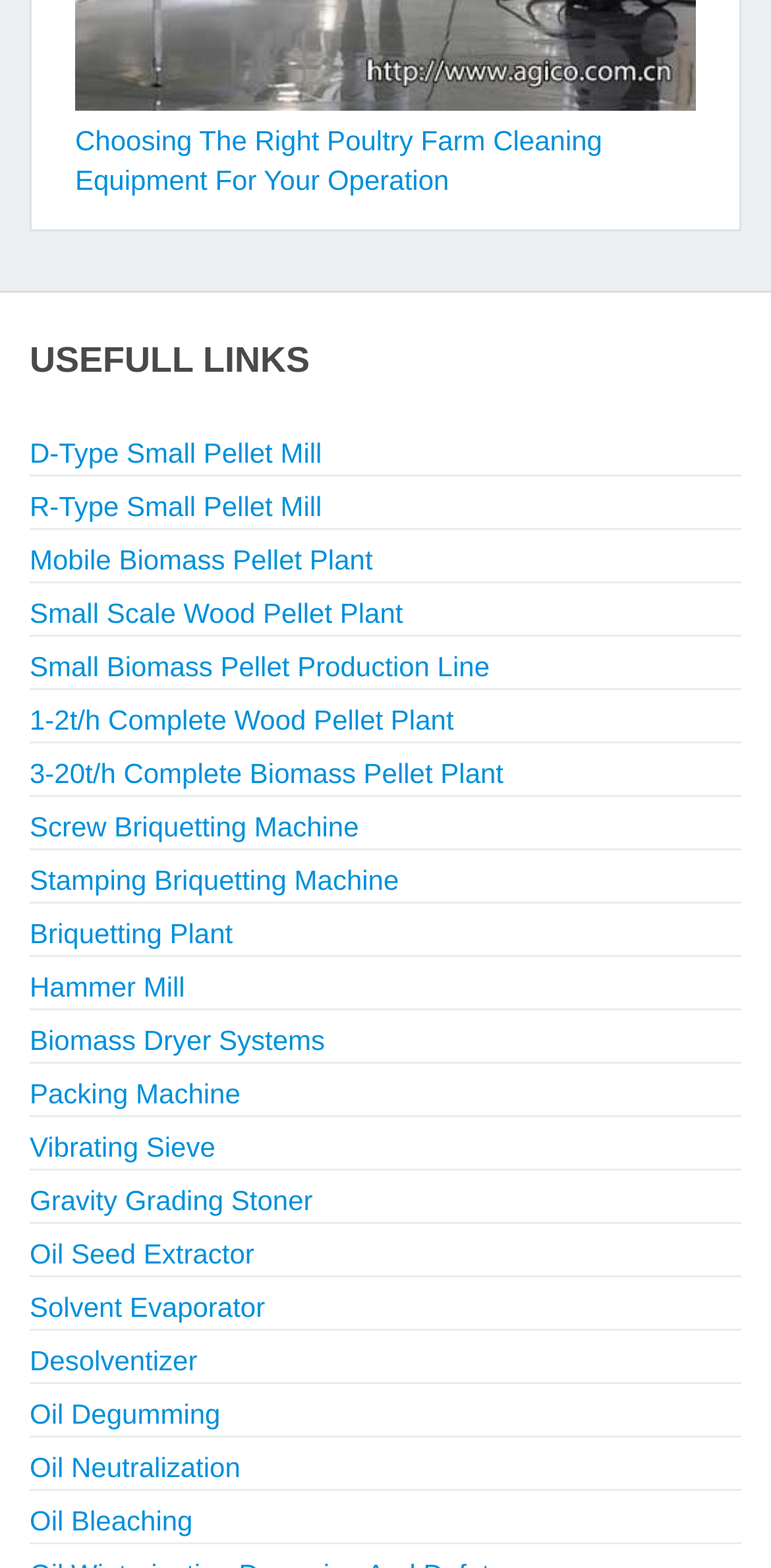Can you find the bounding box coordinates for the UI element given this description: "Screw Briquetting Machine"? Provide the coordinates as four float numbers between 0 and 1: [left, top, right, bottom].

[0.038, 0.513, 0.962, 0.542]